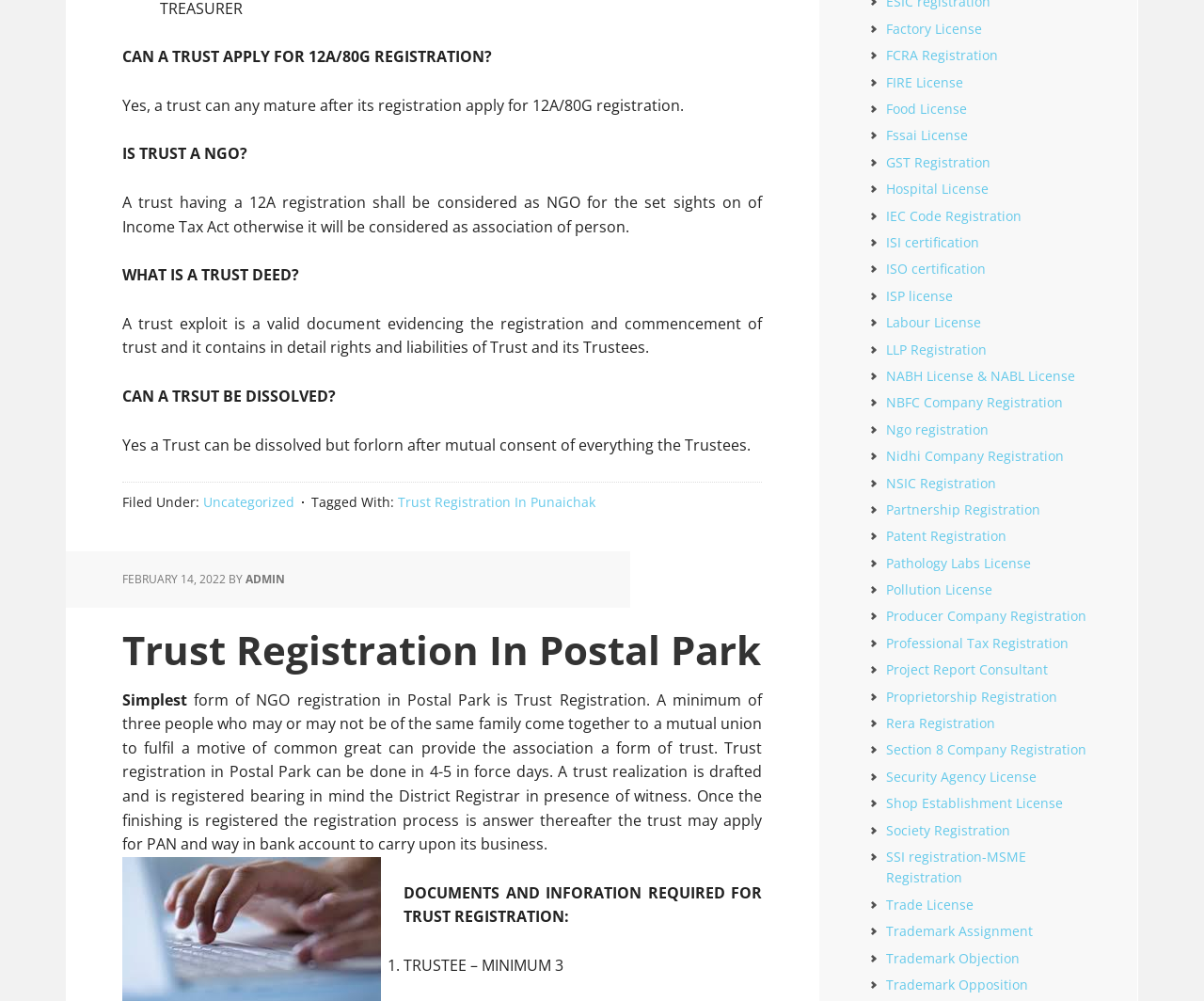What is the purpose of a trust deed?
Based on the visual information, provide a detailed and comprehensive answer.

A trust deed is a valid document evidencing the registration and commencement of trust and it contains in detail rights and liabilities of Trust and its Trustees.